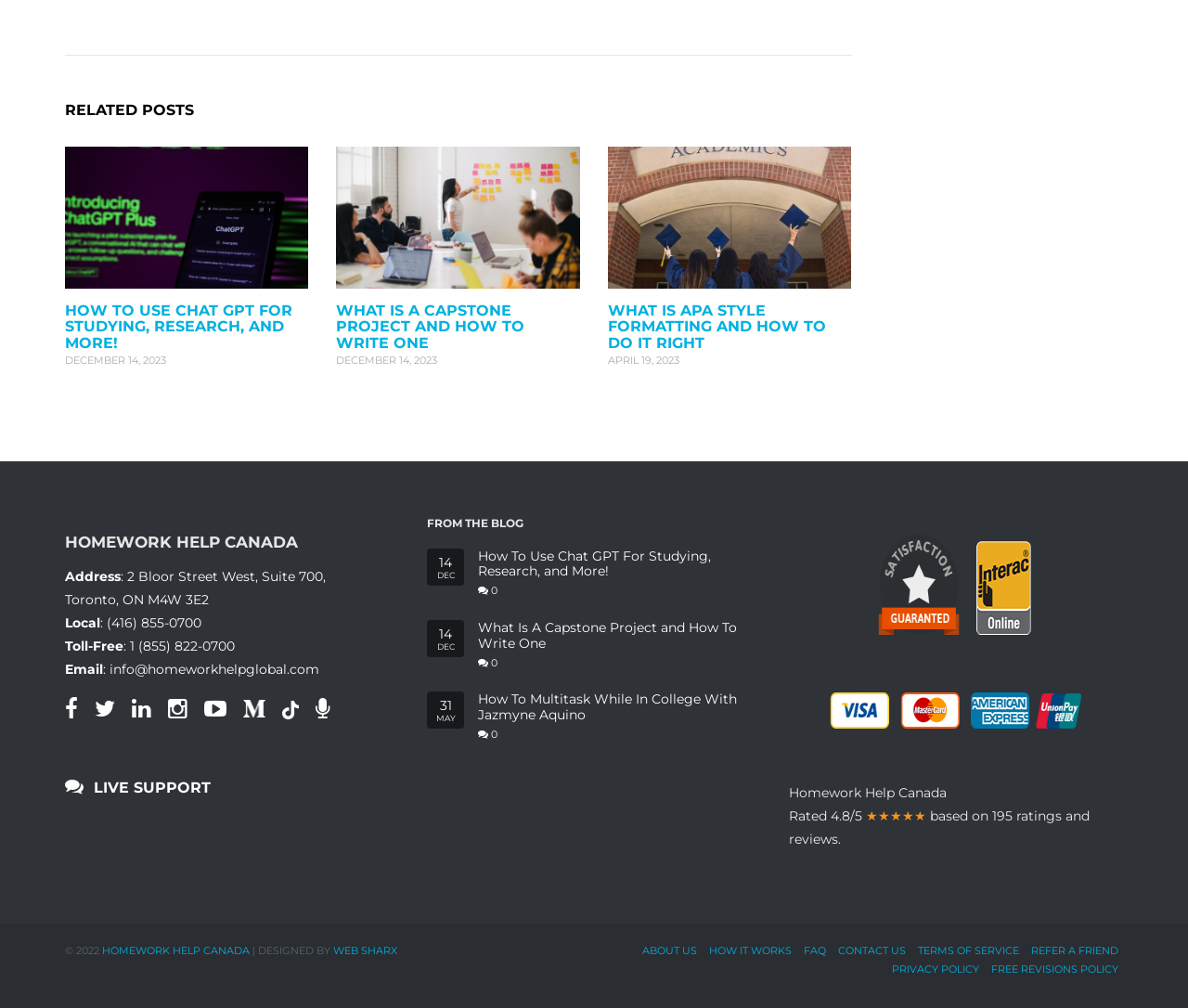Please determine the bounding box coordinates for the element with the description: "Terms of Service".

[0.773, 0.937, 0.858, 0.949]